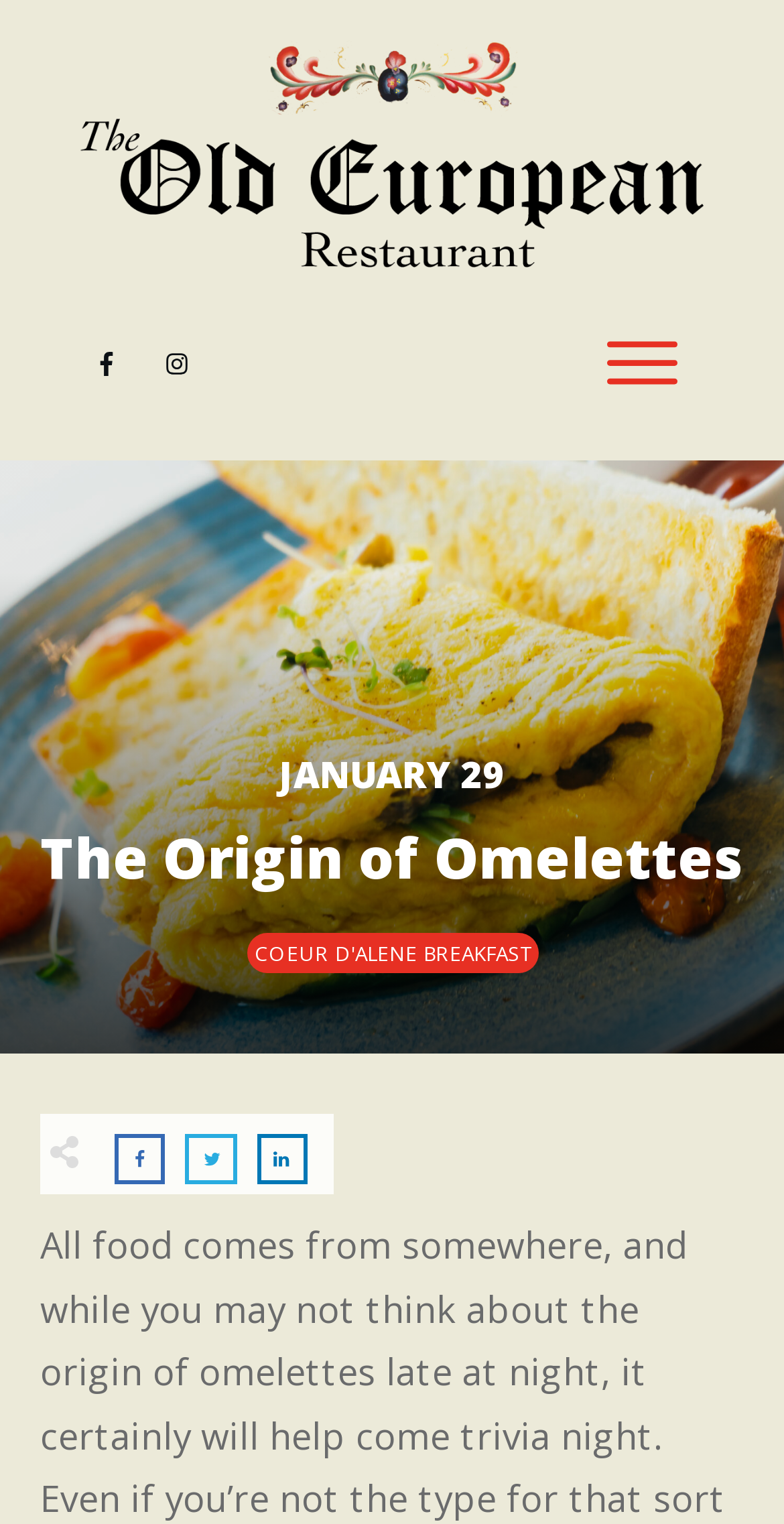Analyze the image and give a detailed response to the question:
What is the date mentioned on the webpage?

I found a StaticText element with the text 'JANUARY 29' at coordinates [0.356, 0.492, 0.644, 0.524]. This suggests that the date mentioned on the webpage is January 29.